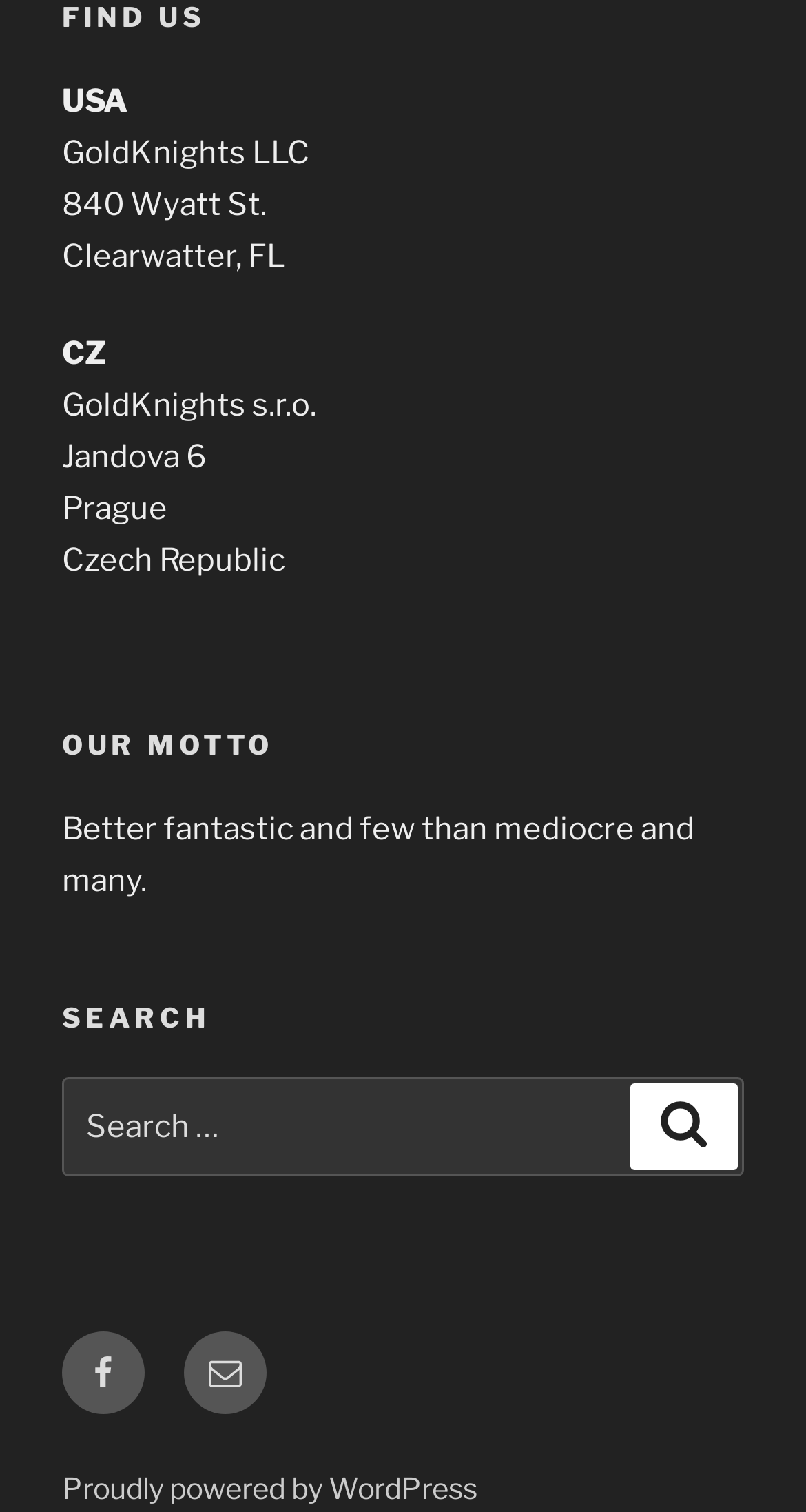Provide a brief response in the form of a single word or phrase:
What is the company name in the USA?

GoldKnights LLC